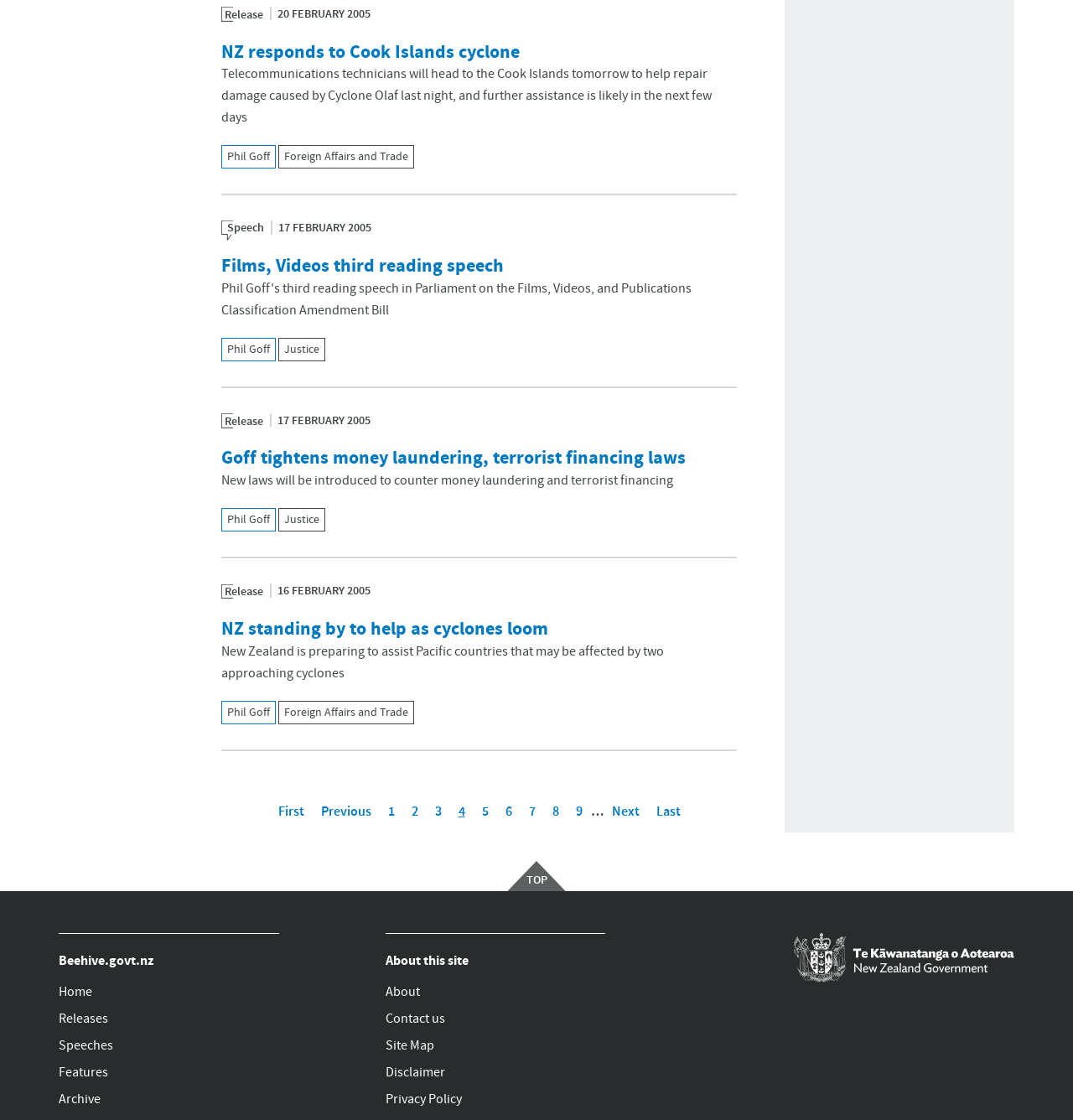What is the current page number in the pagination section?
Use the image to give a comprehensive and detailed response to the question.

I found the pagination section at the bottom of the webpage, and it shows the current page number as '4'.